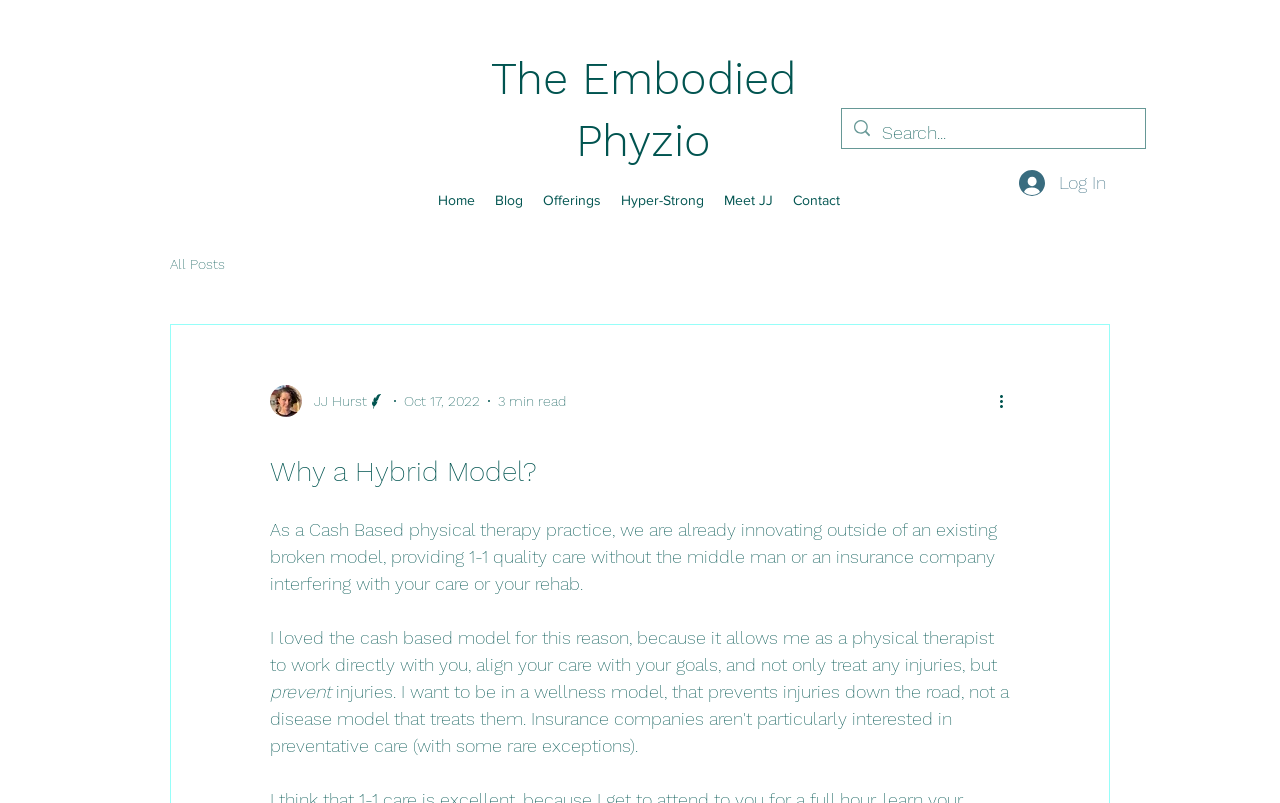Identify the bounding box coordinates for the UI element mentioned here: "Offerings". Provide the coordinates as four float values between 0 and 1, i.e., [left, top, right, bottom].

[0.416, 0.23, 0.477, 0.268]